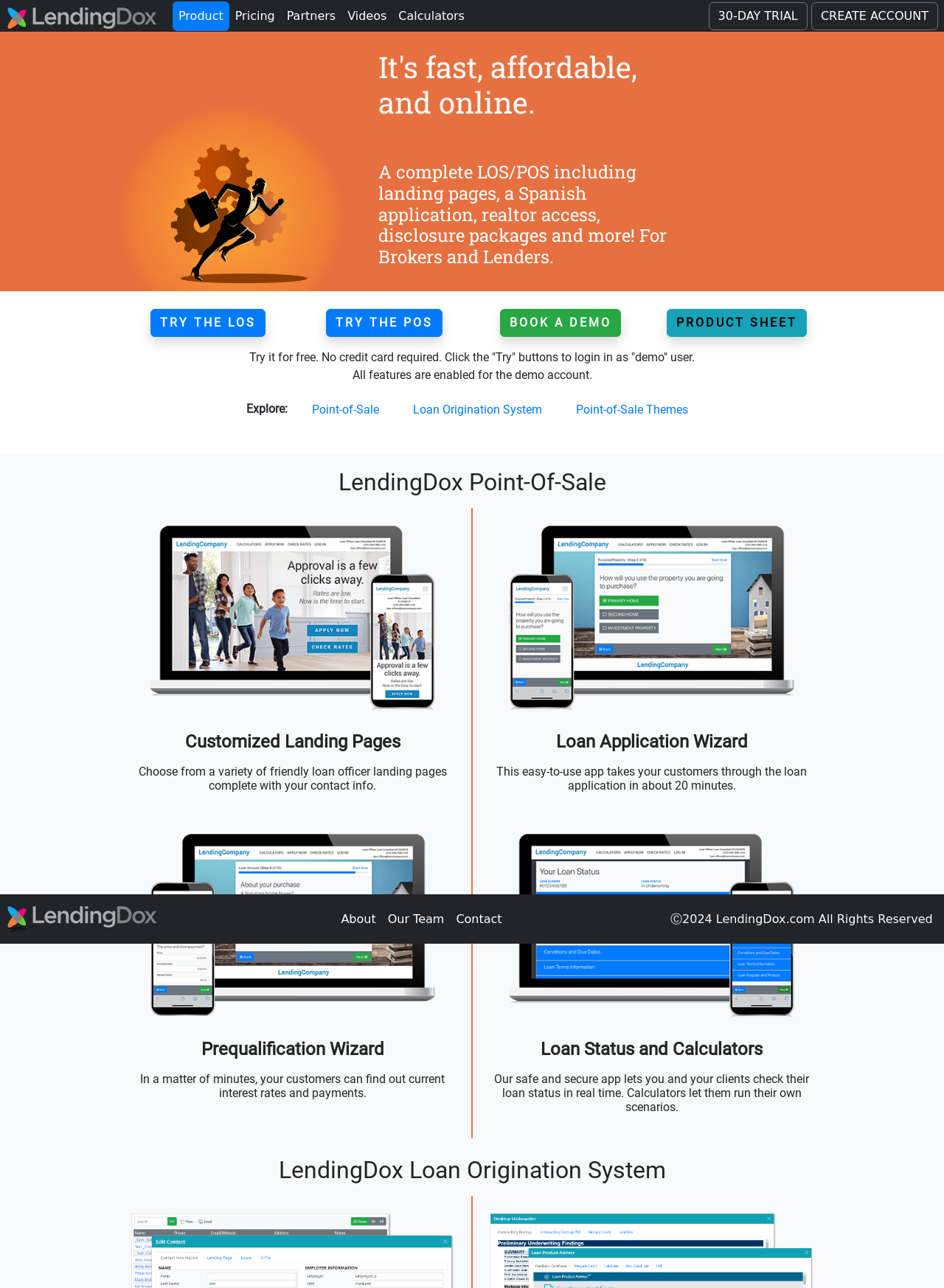Examine the image and give a thorough answer to the following question:
What is the name of the company?

I found the company name 'LendingDox' mentioned in the webpage content, specifically in the heading 'LendingDox Point-Of-Sale' and also in the footer section.